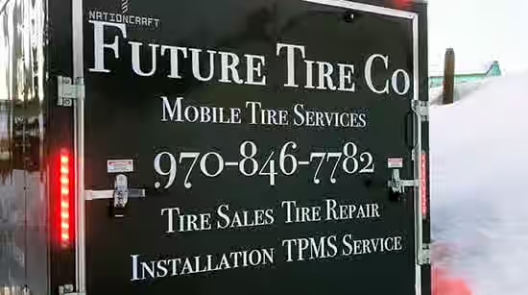What is the contact number for the company's services?
Please use the visual content to give a single word or phrase answer.

970-846-7782